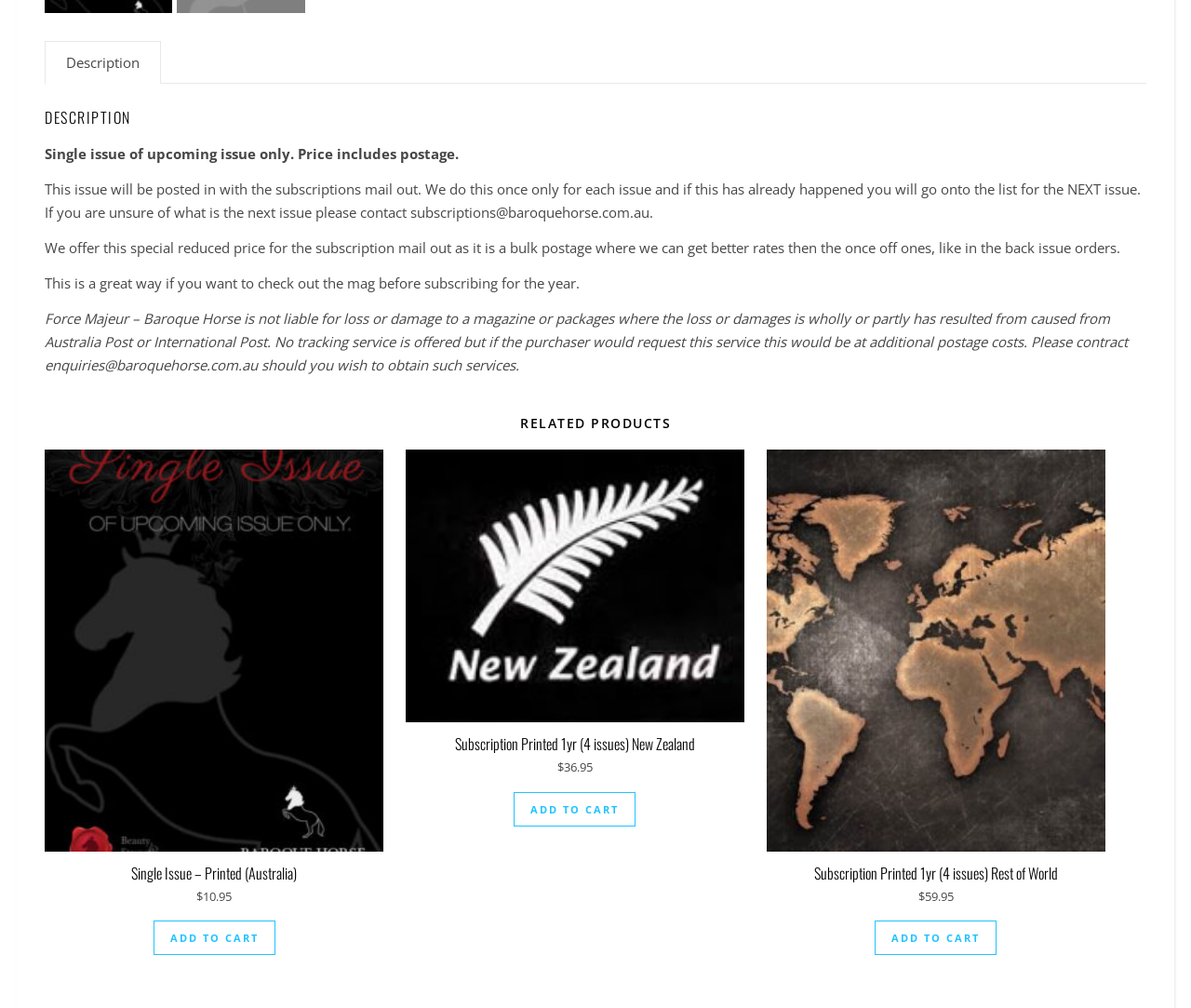What is the purpose of the subscription mail out?
Using the image as a reference, answer the question in detail.

According to the text, the subscription mail out is a way to get better postage rates by sending magazines in bulk, which is why it is offered at a special reduced price.